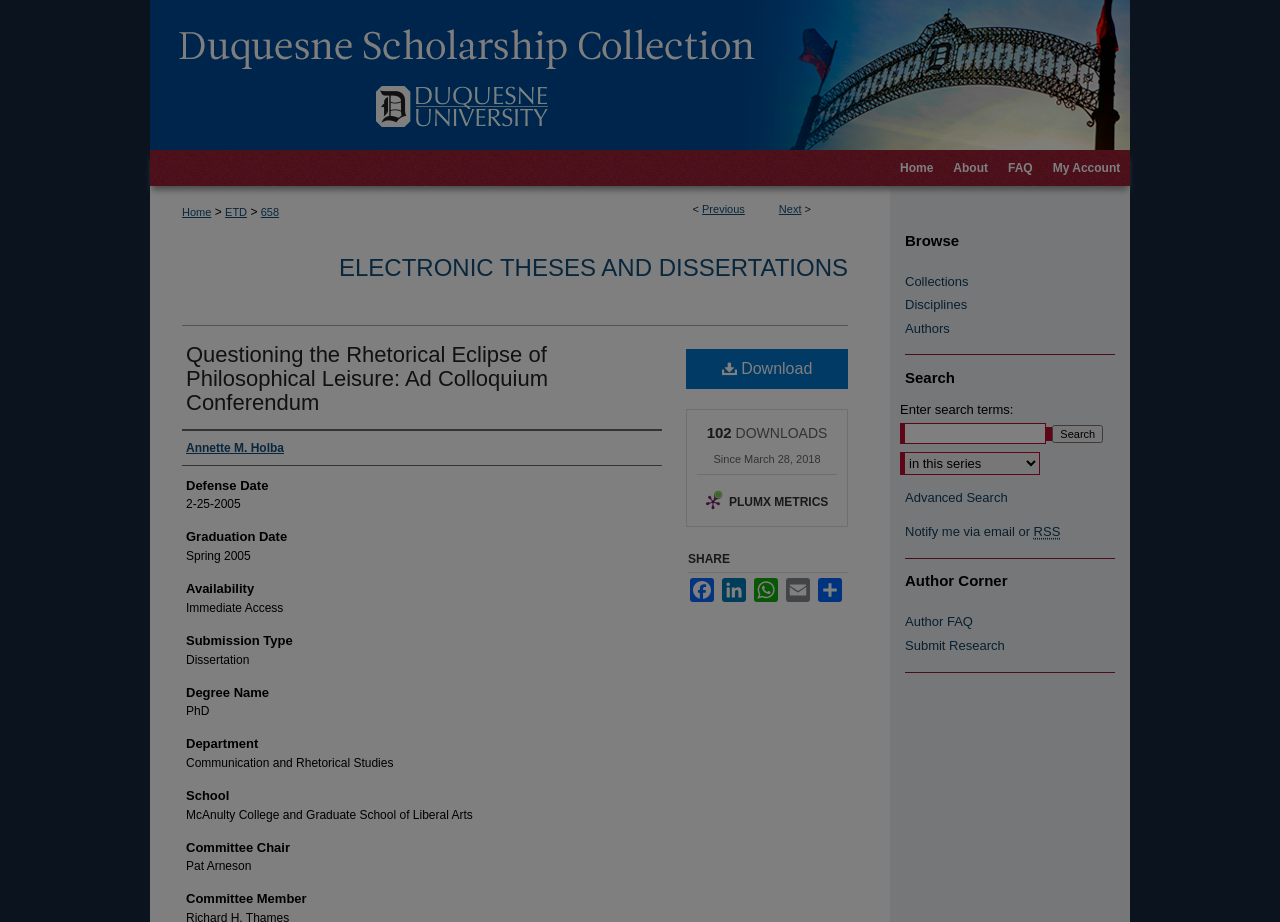Reply to the question below using a single word or brief phrase:
What is the title of the thesis?

Questioning the Rhetorical Eclipse of Philosophical Leisure: Ad Colloquium Conferendum